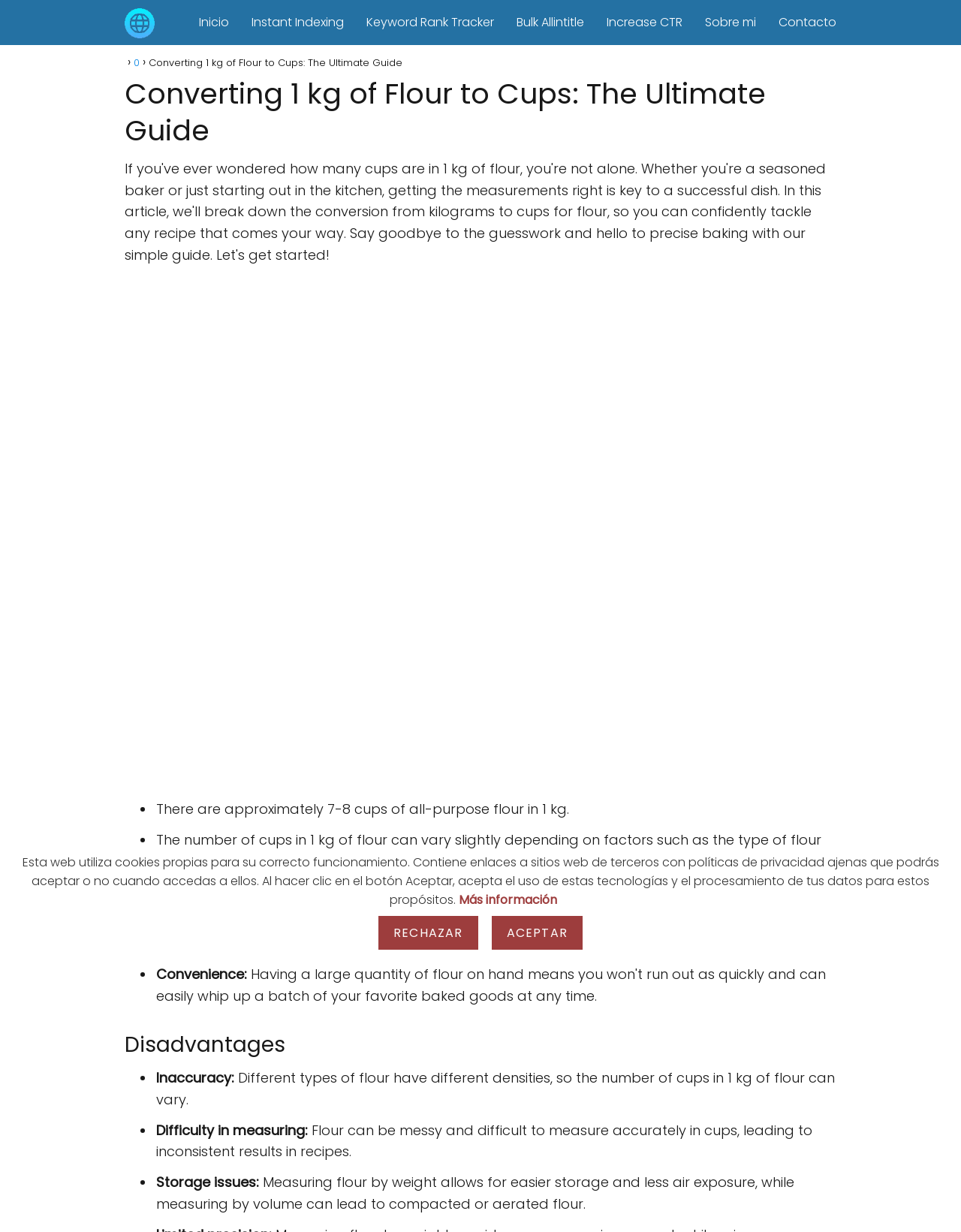Please identify the bounding box coordinates of the element's region that should be clicked to execute the following instruction: "Click the 'Contacto' link". The bounding box coordinates must be four float numbers between 0 and 1, i.e., [left, top, right, bottom].

[0.81, 0.011, 0.87, 0.025]